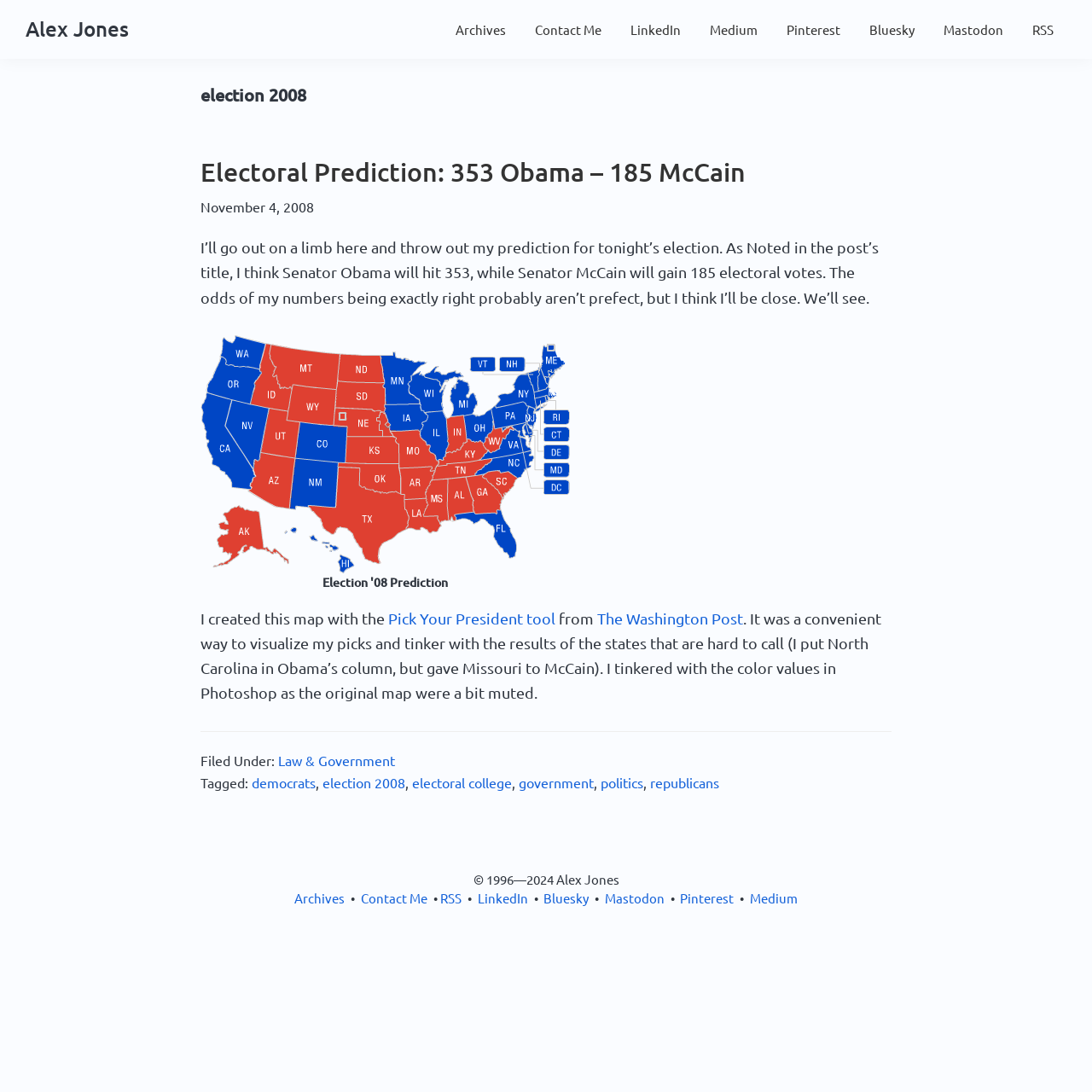Construct a thorough caption encompassing all aspects of the webpage.

This webpage is about election 2008 and is authored by Alex Jones. At the top, there are two skip links, one for primary navigation and one for main content. Below these links, there is a link to Alex Jones' profile, followed by a brief description of himself. 

To the right of Alex Jones' profile, there is a main navigation menu with links to Archives, Contact Me, LinkedIn, Medium, Pinterest, Bluesky, Mastodon, and RSS. 

The main content of the webpage is an article titled "Electoral Prediction: 353 Obama – 185 McCain", which is dated November 4, 2008. The article predicts the outcome of the 2008 presidential election. 

Below the article title, there is a link to the article itself, followed by a time stamp indicating when the article was published. The article's content is a prediction of the election outcome, with a map image titled "Election '08 Prediction" embedded in the text. The map is described as having been created using the "Pick Your President tool" from The Washington Post. 

At the bottom of the article, there are tags and categories, including Law & Government, democrats, election 2008, electoral college, government, politics, and republicans. 

Finally, at the very bottom of the webpage, there is a footer section with copyright information, a link to Archives, and links to Contact Me, RSS, LinkedIn, Bluesky, Mastodon, and Pinterest.